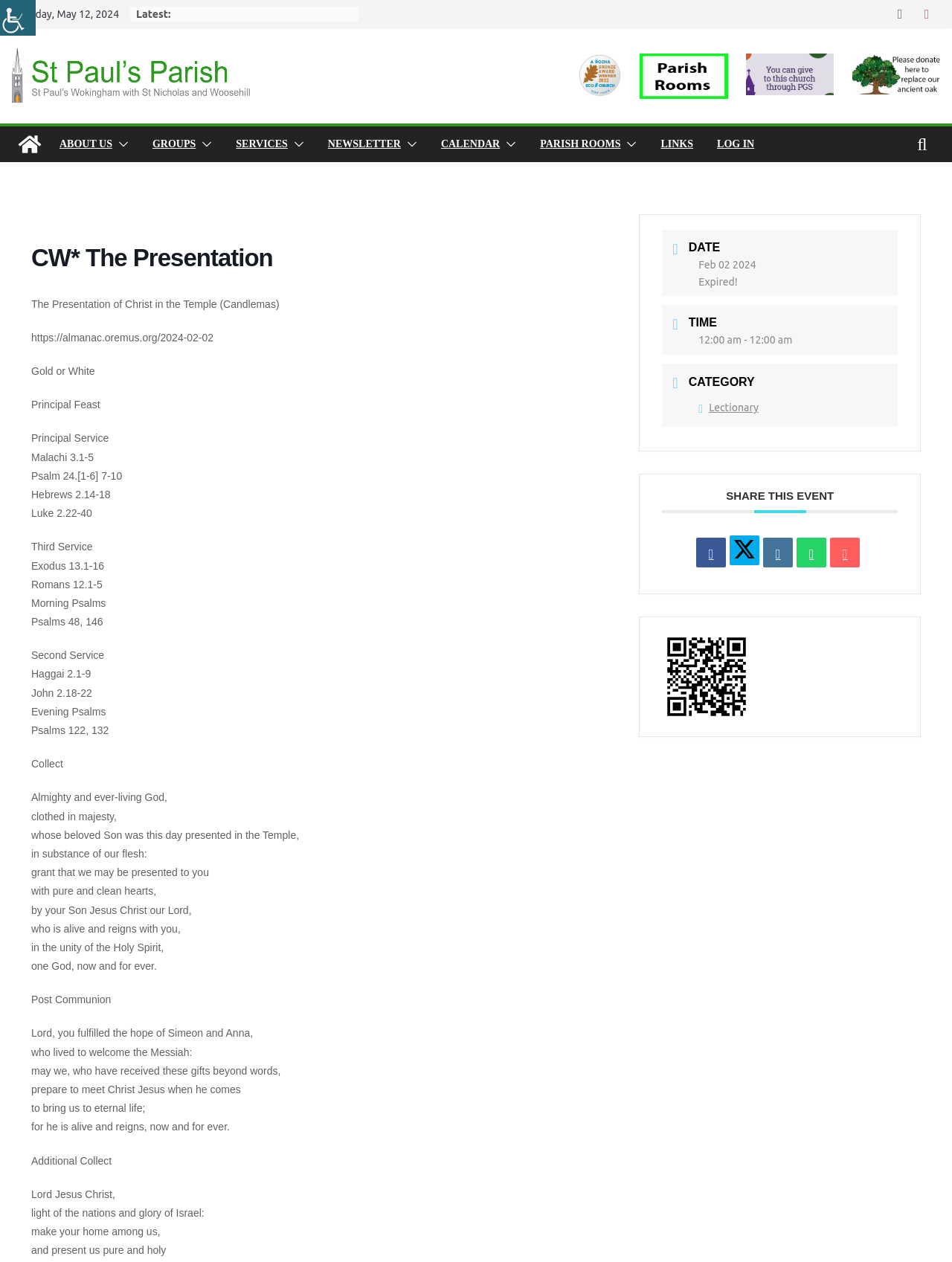Use a single word or phrase to answer the question: What is the color of the Principal Feast?

Gold or White